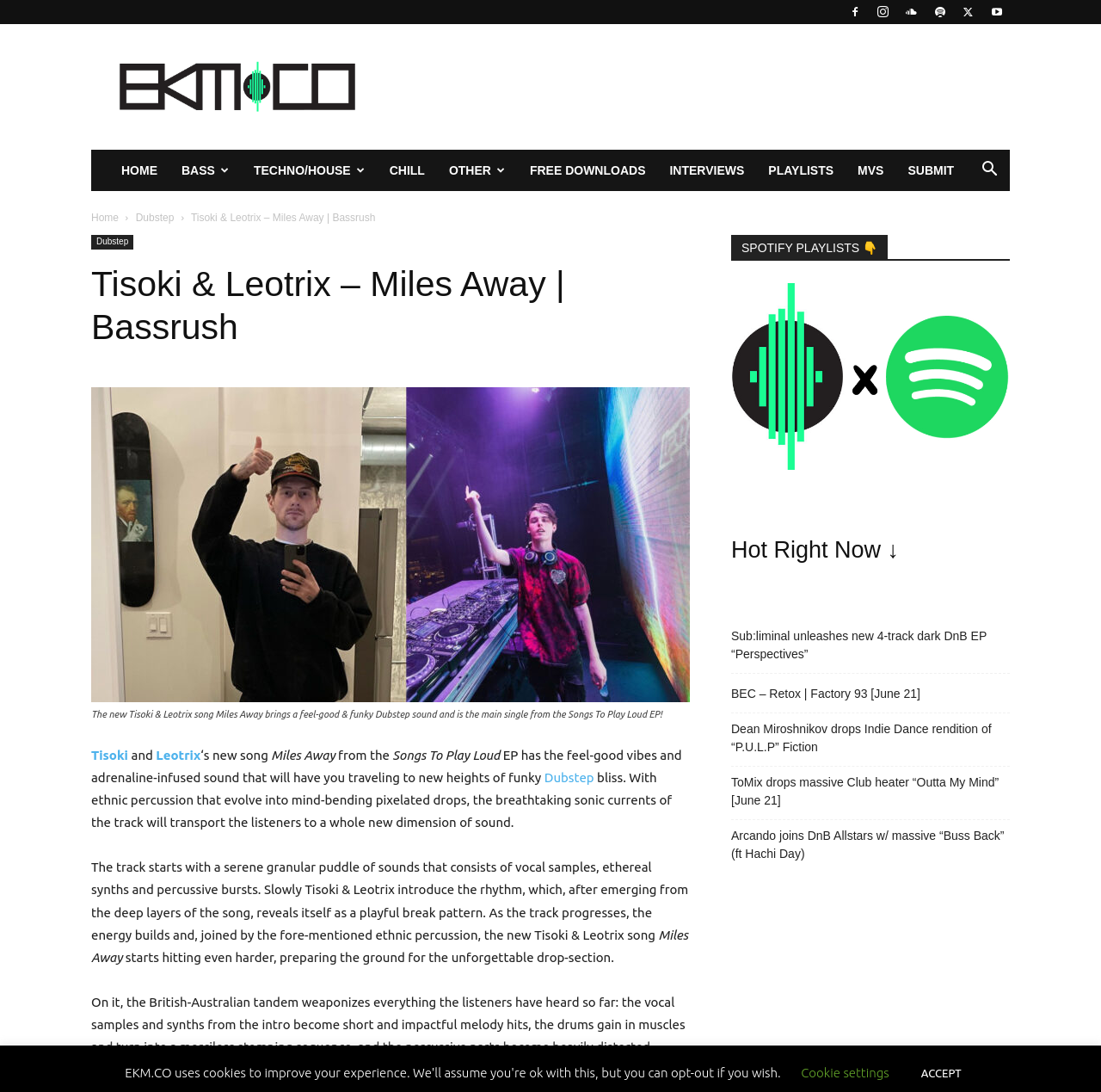Your task is to extract the text of the main heading from the webpage.

Tisoki & Leotrix – Miles Away | Bassrush